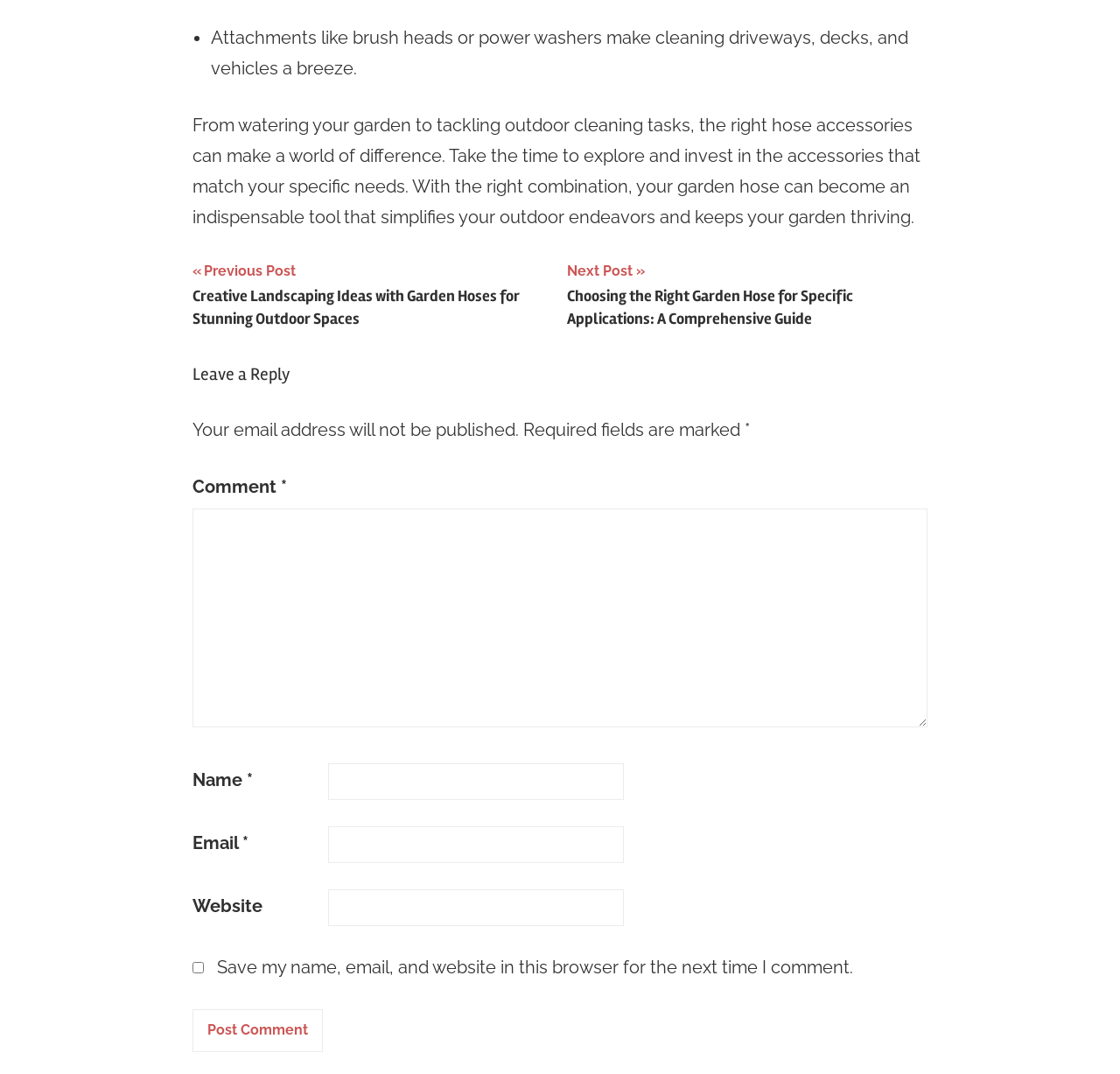Answer succinctly with a single word or phrase:
What is required to be filled in the comment section?

Name, Email, Comment